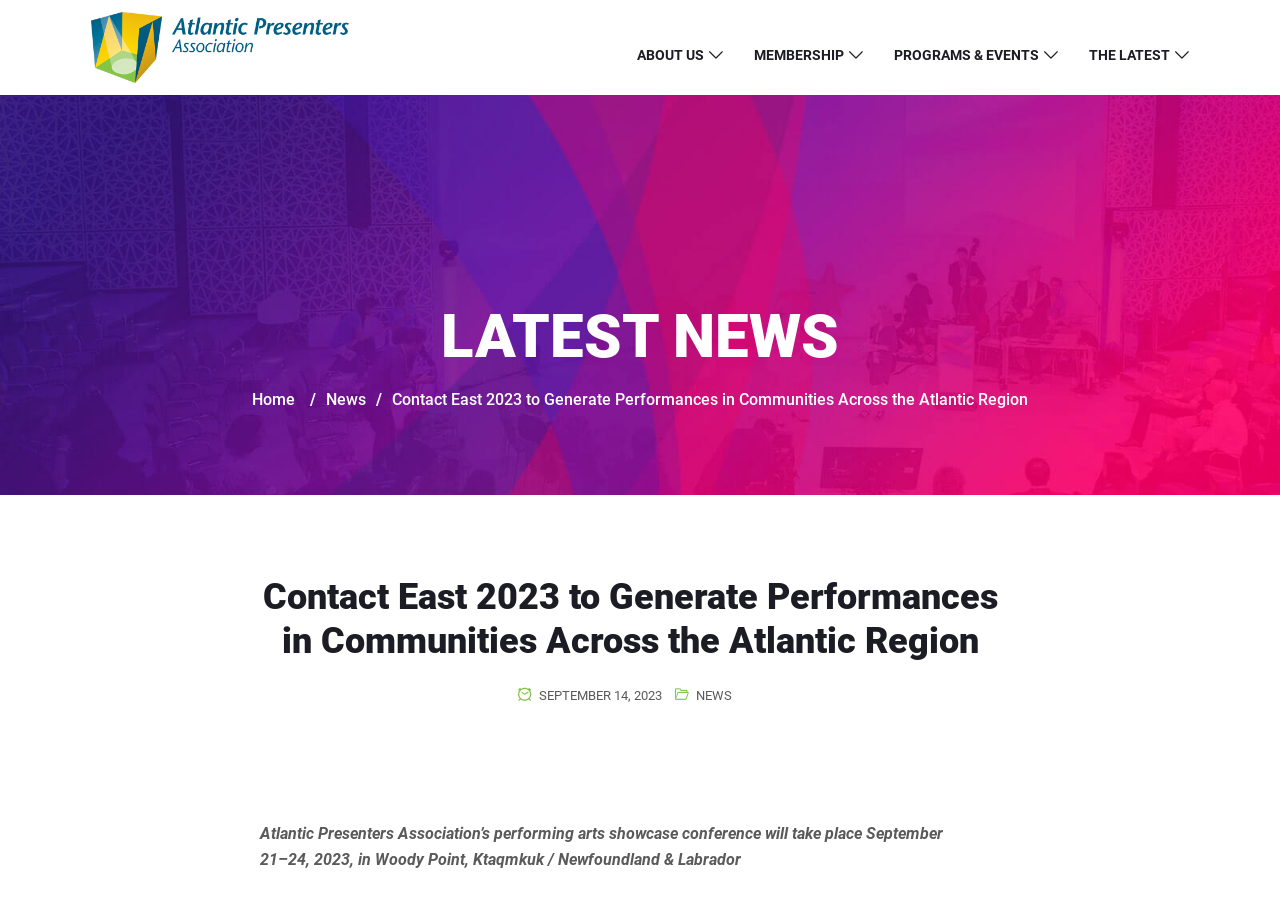What is the name of the association?
Provide a short answer using one word or a brief phrase based on the image.

Atlantic Presenters Association